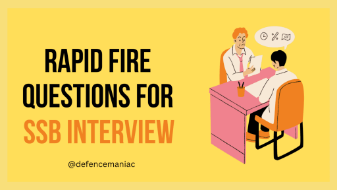Give a succinct answer to this question in a single word or phrase: 
What is the purpose of the content?

SSB Interview preparation